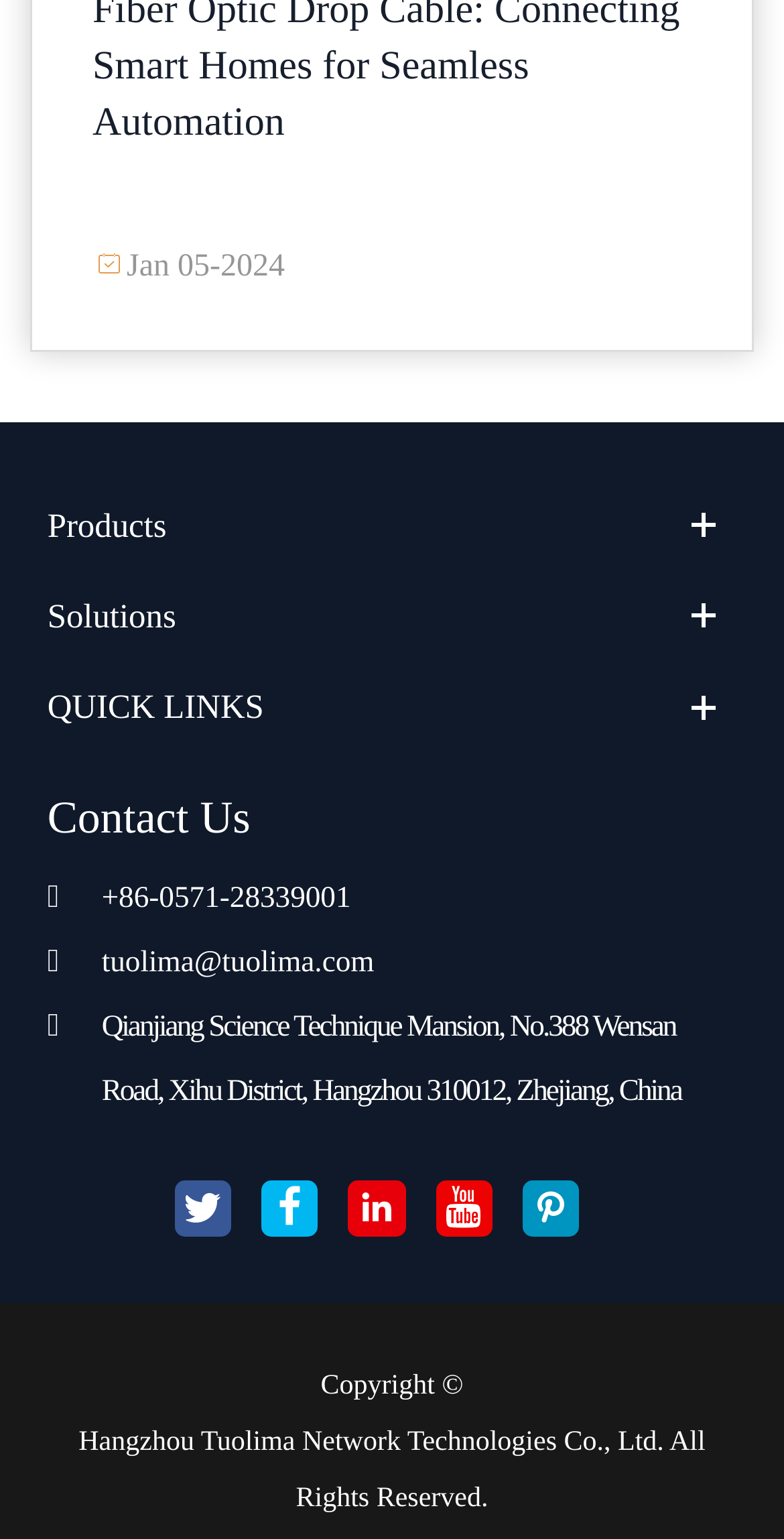Can you pinpoint the bounding box coordinates for the clickable element required for this instruction: "Explore Lash Tools"? The coordinates should be four float numbers between 0 and 1, i.e., [left, top, right, bottom].

None